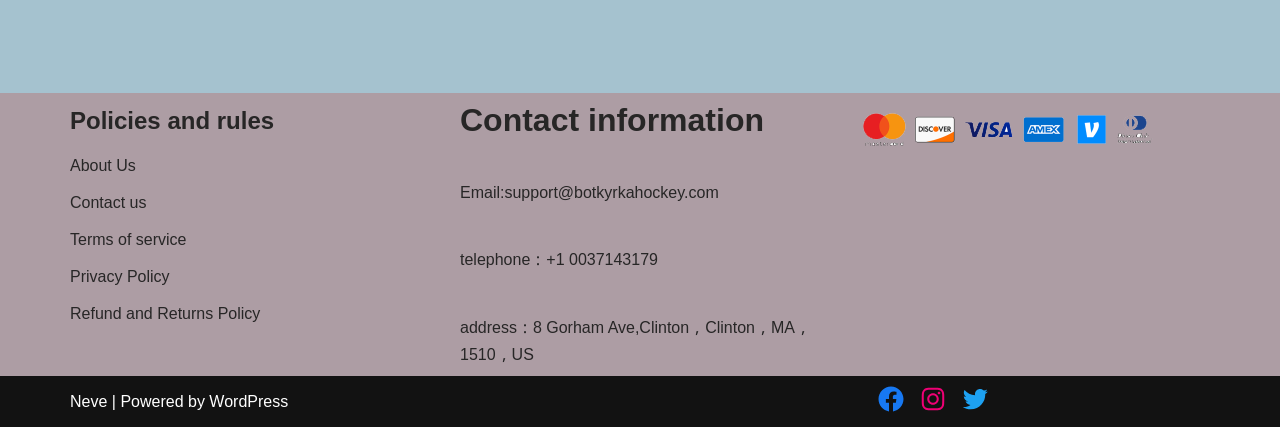What is the telephone number for contact? Based on the image, give a response in one word or a short phrase.

+1 0037143179